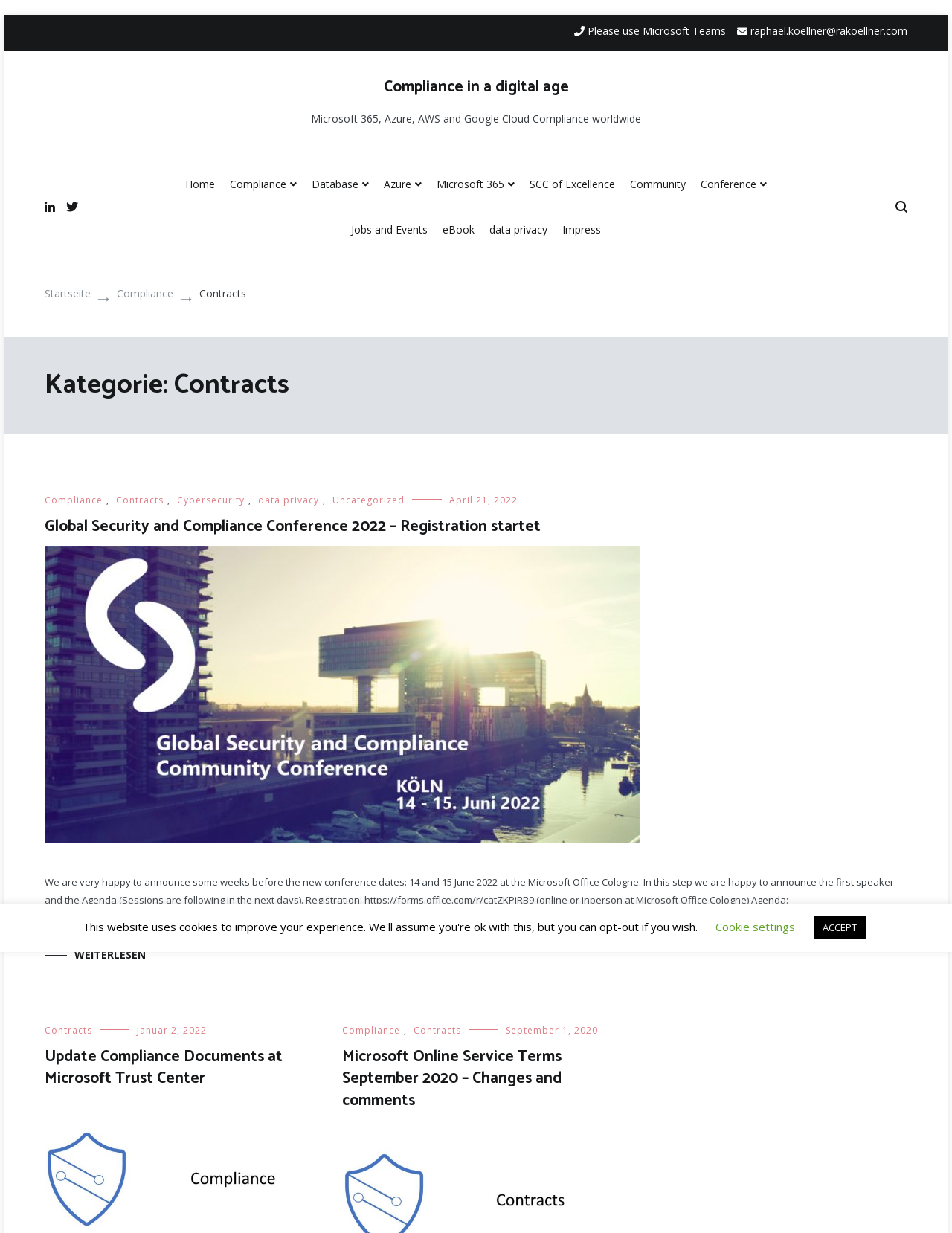Using the webpage screenshot, find the UI element described by data privacy. Provide the bounding box coordinates in the format (top-left x, top-left y, bottom-right x, bottom-right y), ensuring all values are floating point numbers between 0 and 1.

[0.514, 0.171, 0.575, 0.203]